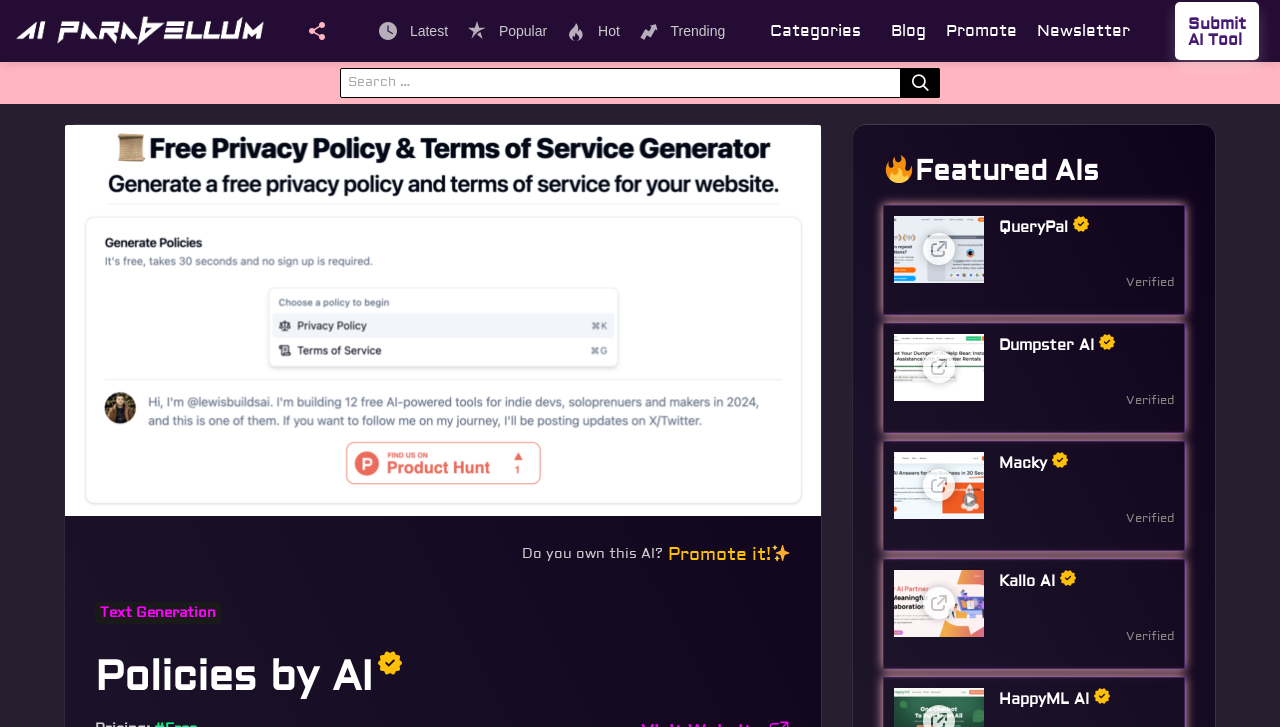Identify the bounding box coordinates of the area that should be clicked in order to complete the given instruction: "Follow us on Facebook". The bounding box coordinates should be four float numbers between 0 and 1, i.e., [left, top, right, bottom].

[0.244, 0.099, 0.285, 0.118]